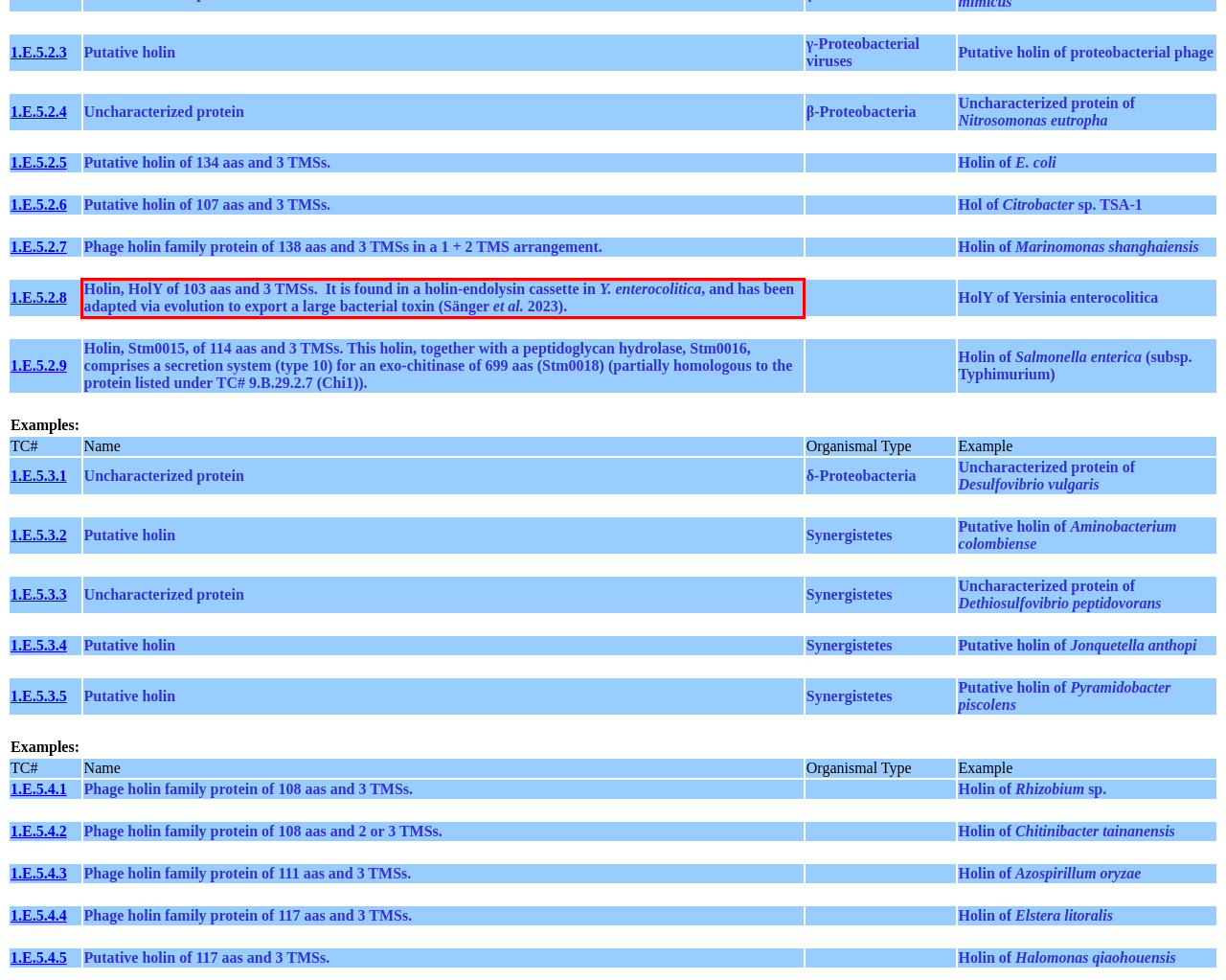Identify the text inside the red bounding box in the provided webpage screenshot and transcribe it.

Holin, HolY of 103 aas and 3 TMSs. It is found in a holin-endolysin cassette in Y. enterocolitica, and has been adapted via evolution to export a large bacterial toxin (Sänger et al. 2023).